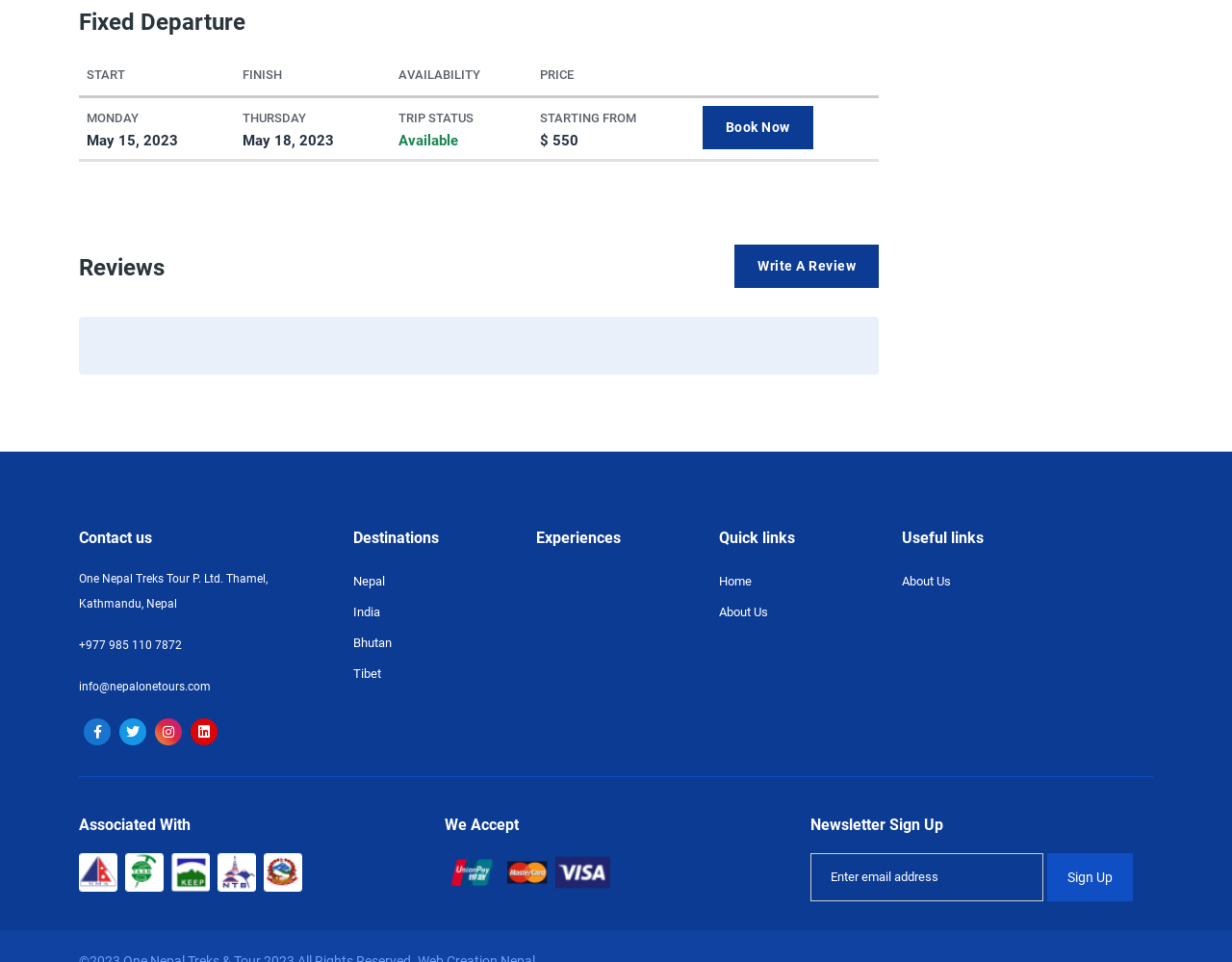Look at the image and give a detailed response to the following question: What is the price of the trip starting on Monday May 15, 2023?

I found the answer by looking at the table with the fixed departures, where it says 'STARTING FROM $ 550' in the price column for the trip starting on Monday May 15, 2023.